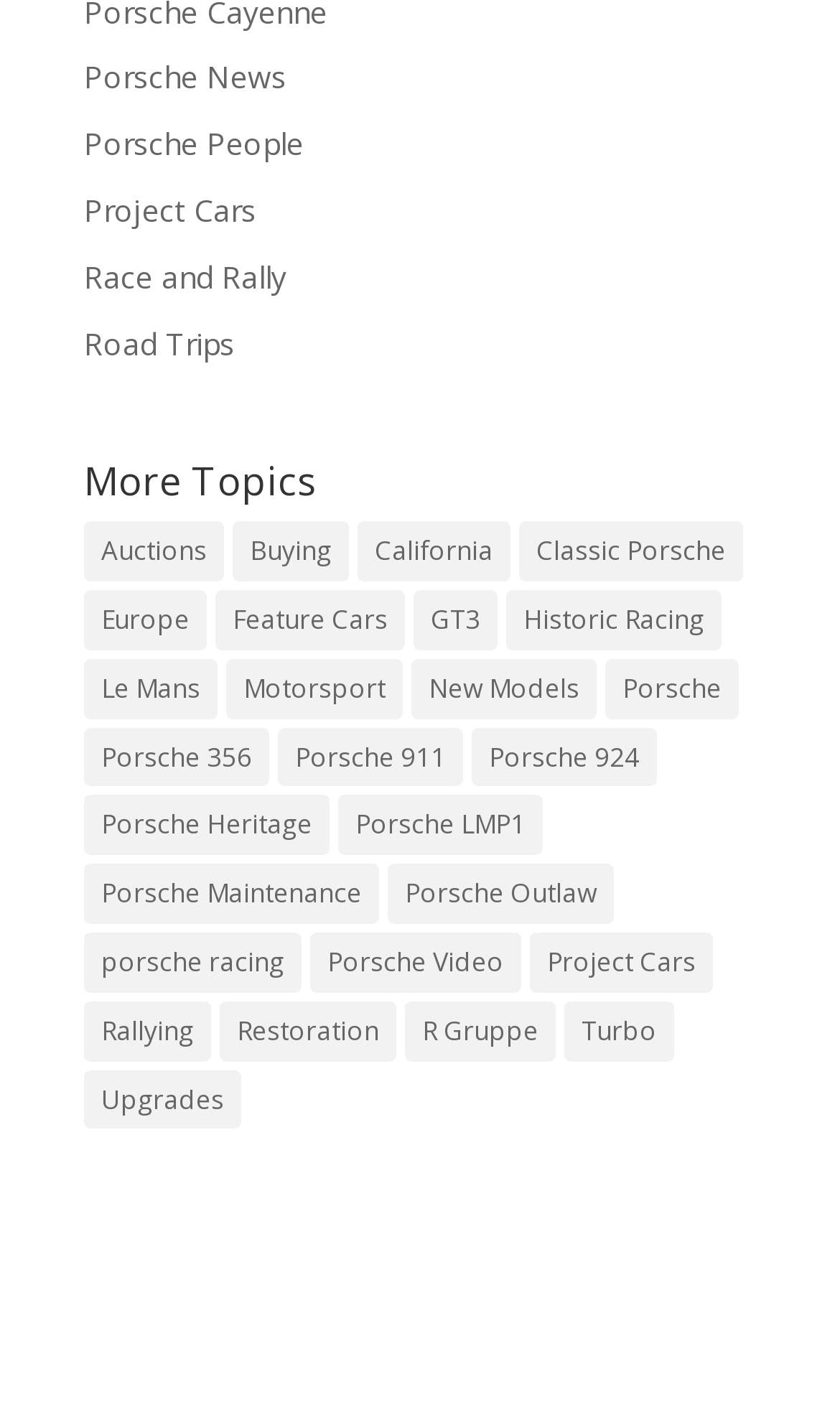What is the topic with the fewest items?
Look at the image and construct a detailed response to the question.

I scanned through the links under 'More Topics' and found that the topic with the fewest items is 'Upgrades' with 16 items, as indicated by the link 'Upgrades (16 items)' at [0.1, 0.75, 0.287, 0.792].